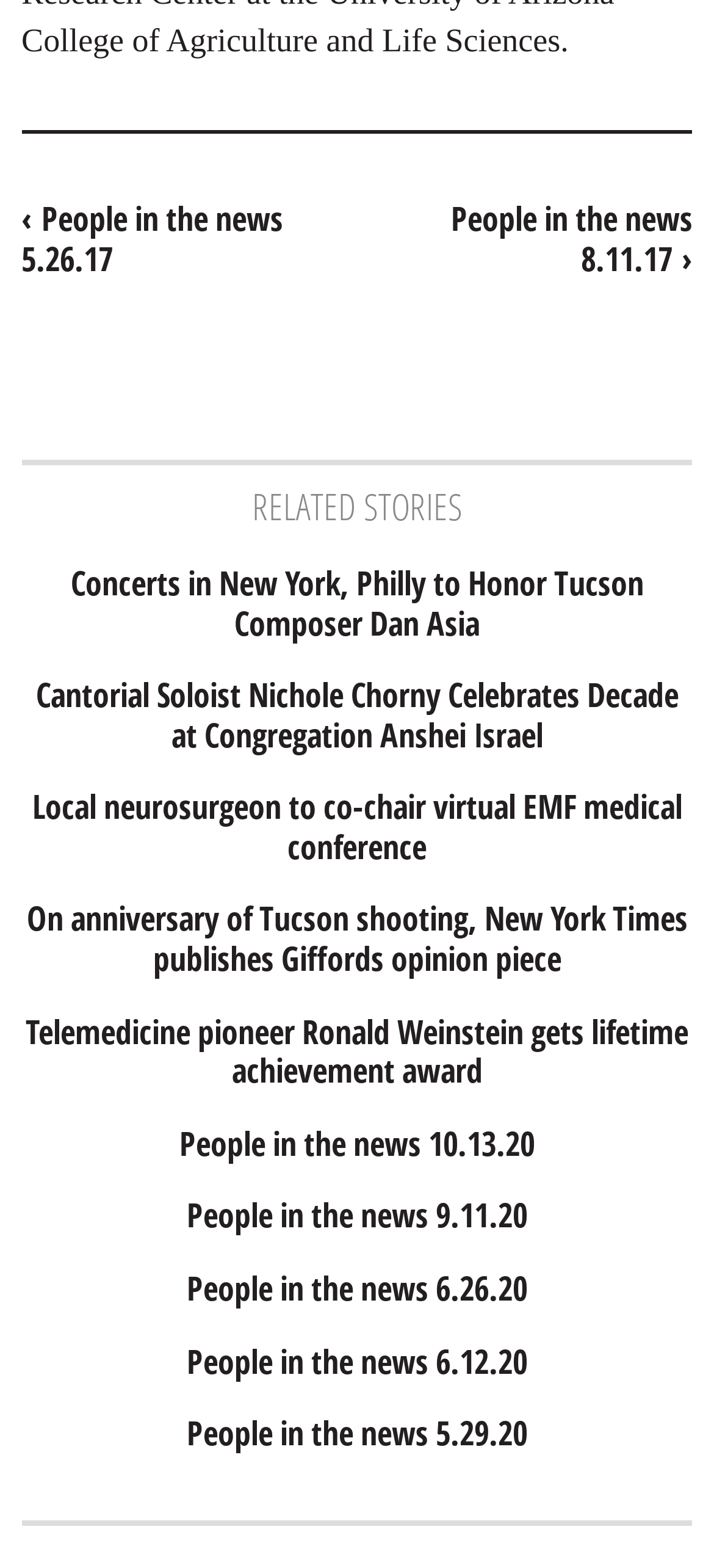Show the bounding box coordinates of the region that should be clicked to follow the instruction: "Check out news about Local neurosurgeon to co-chair virtual EMF medical conference."

[0.03, 0.503, 0.97, 0.553]